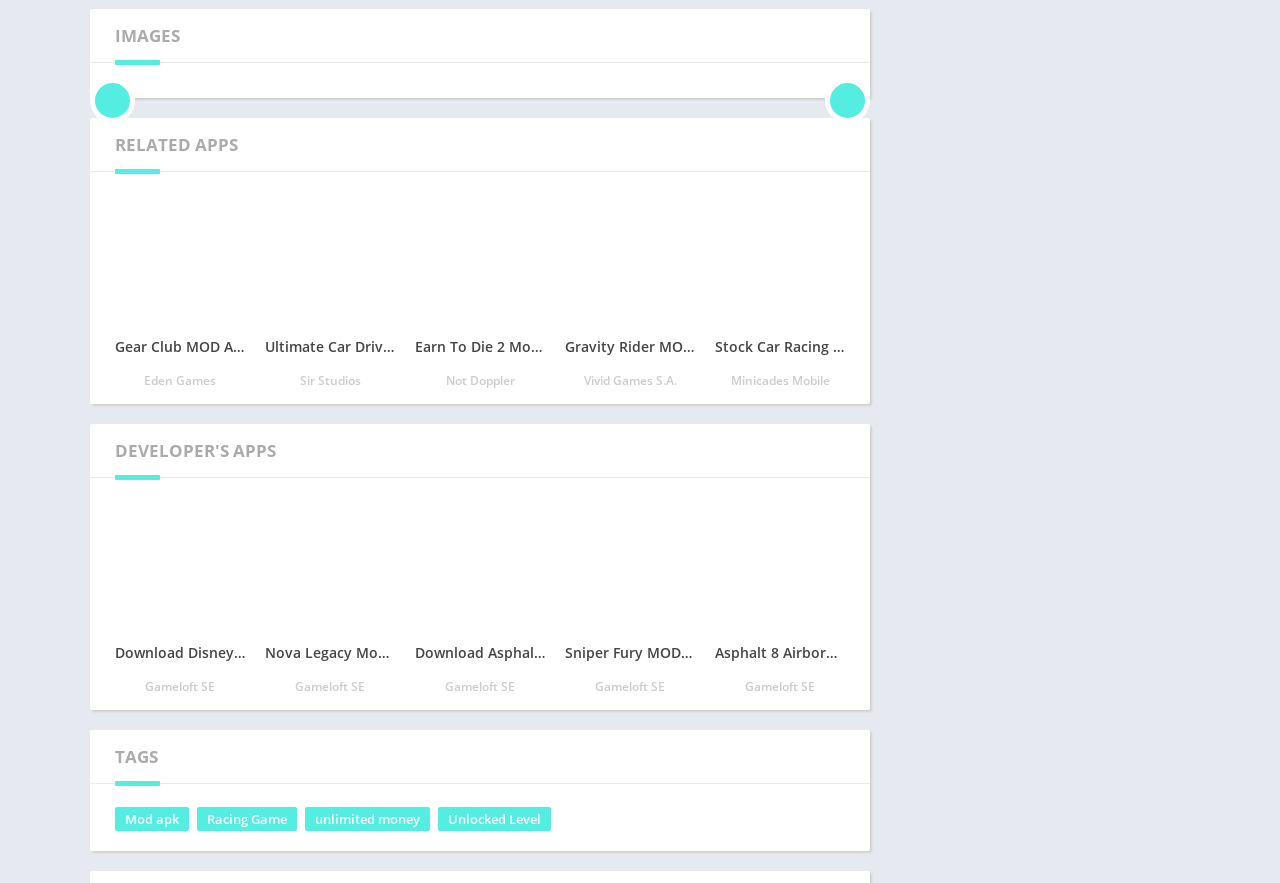Identify the bounding box coordinates for the UI element that matches this description: "unlimited money".

[0.238, 0.914, 0.336, 0.941]